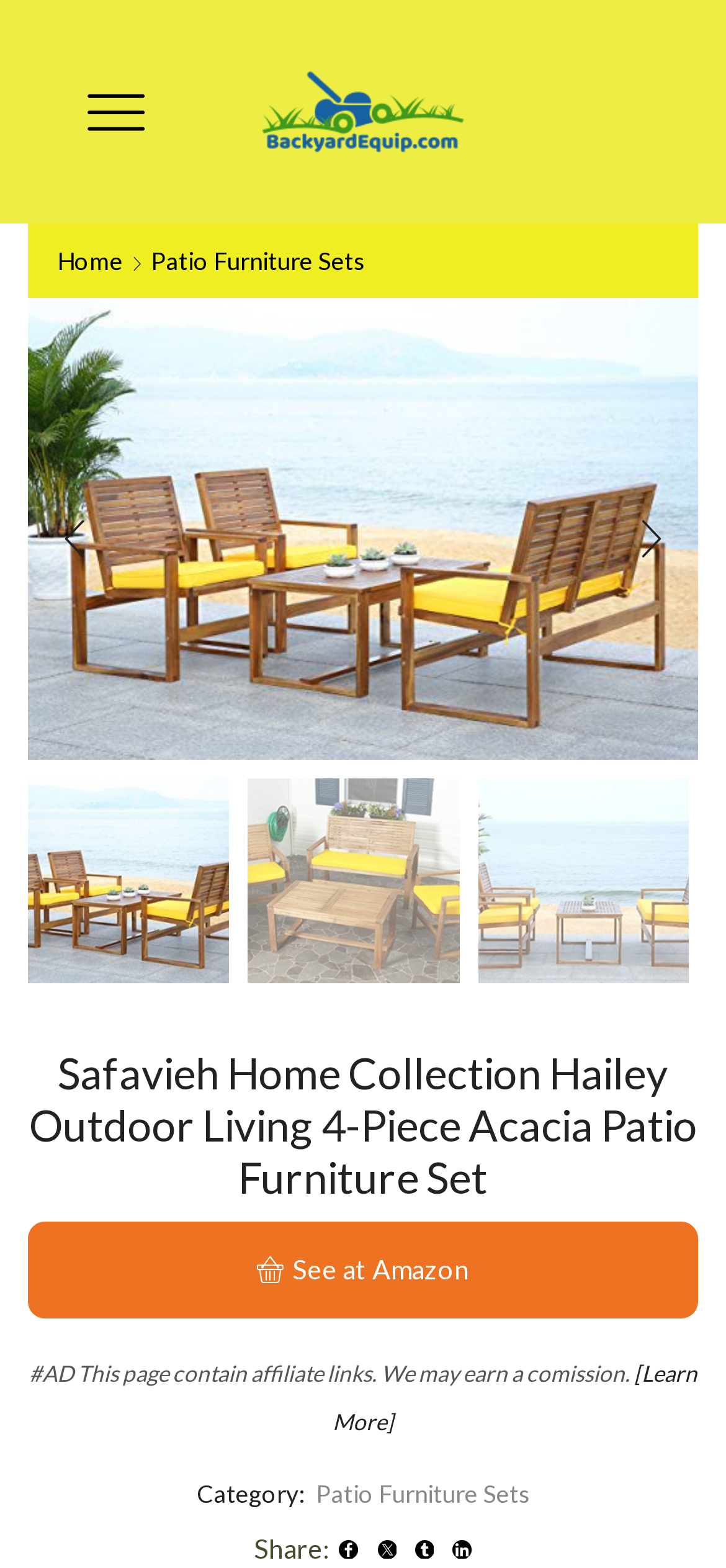Identify the bounding box coordinates of the clickable region required to complete the instruction: "Check the product details". The coordinates should be given as four float numbers within the range of 0 and 1, i.e., [left, top, right, bottom].

[0.038, 0.669, 0.962, 0.767]